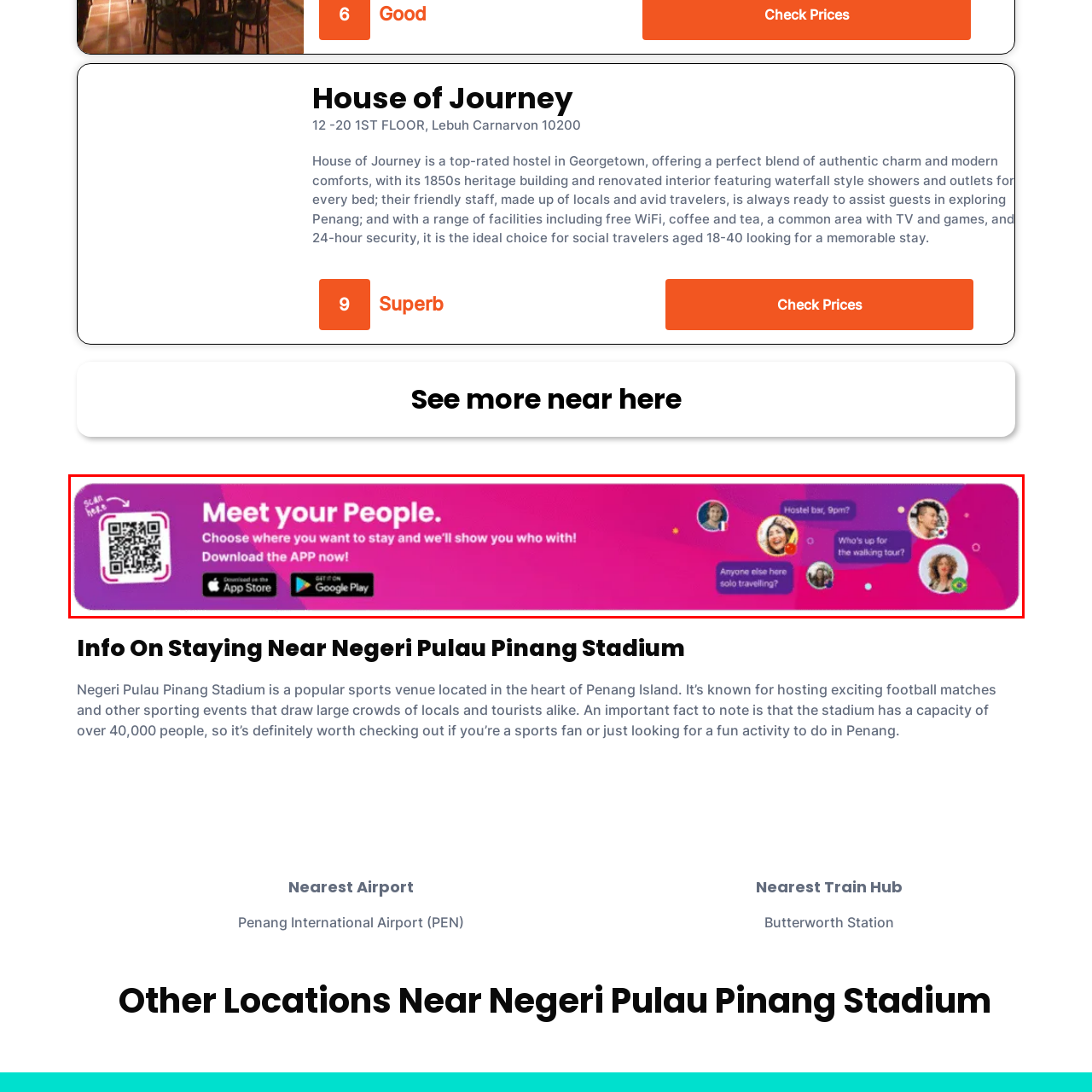Examine the contents within the red bounding box and respond with a single word or phrase: What is the dominant color scheme of the banner?

Pink and purple